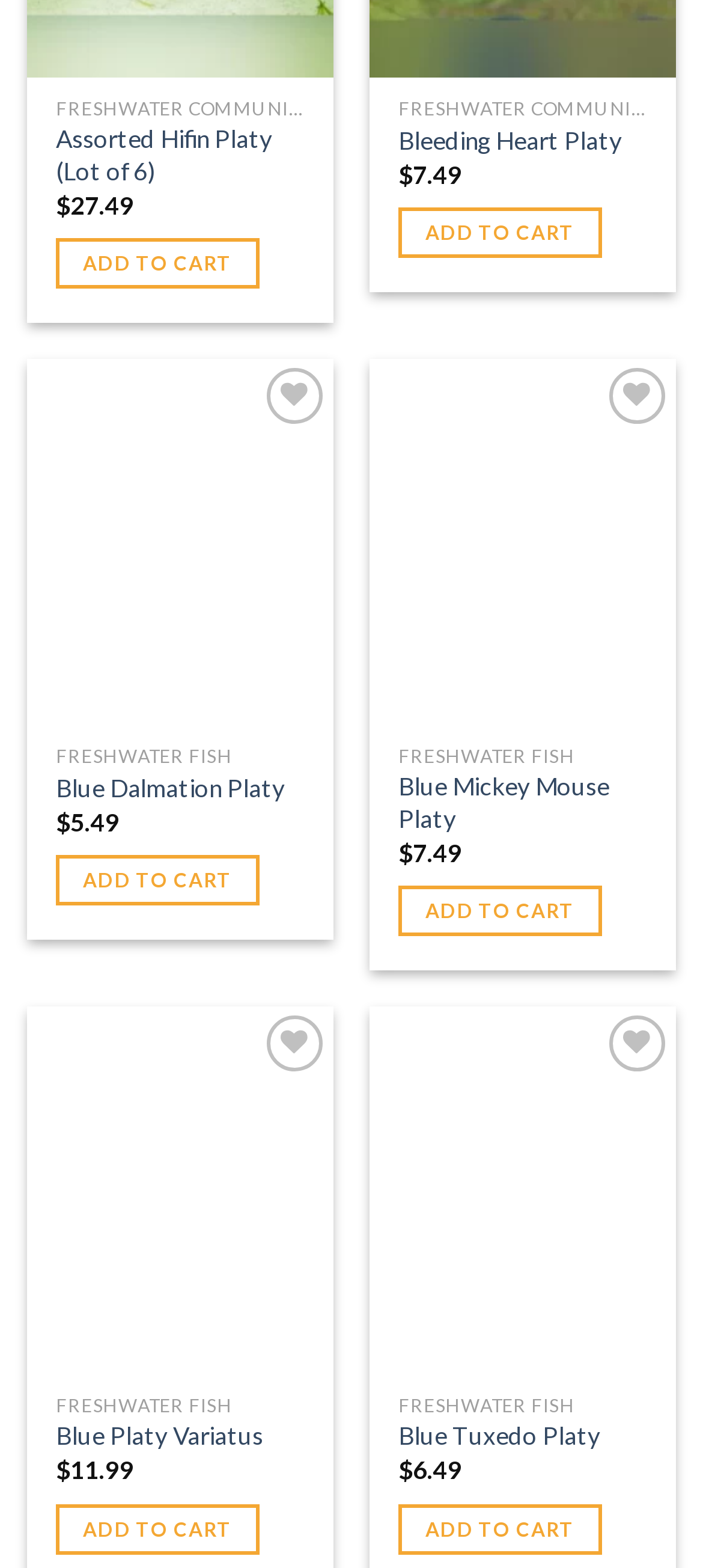Identify and provide the bounding box for the element described by: "aria-label="Blue Tuxedo Platy"".

[0.525, 0.642, 0.962, 0.877]